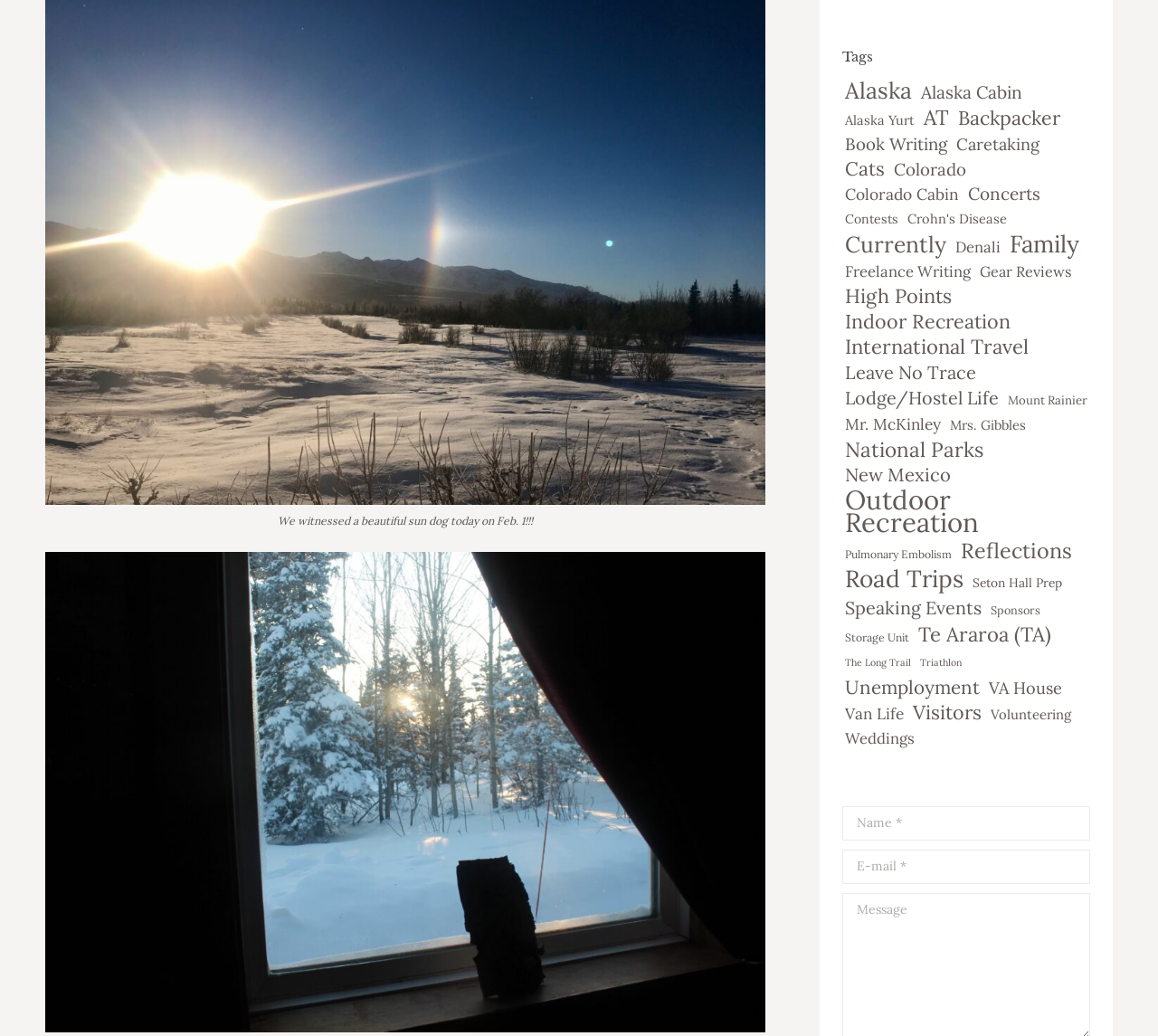Highlight the bounding box of the UI element that corresponds to this description: "Denali".

[0.823, 0.228, 0.866, 0.249]